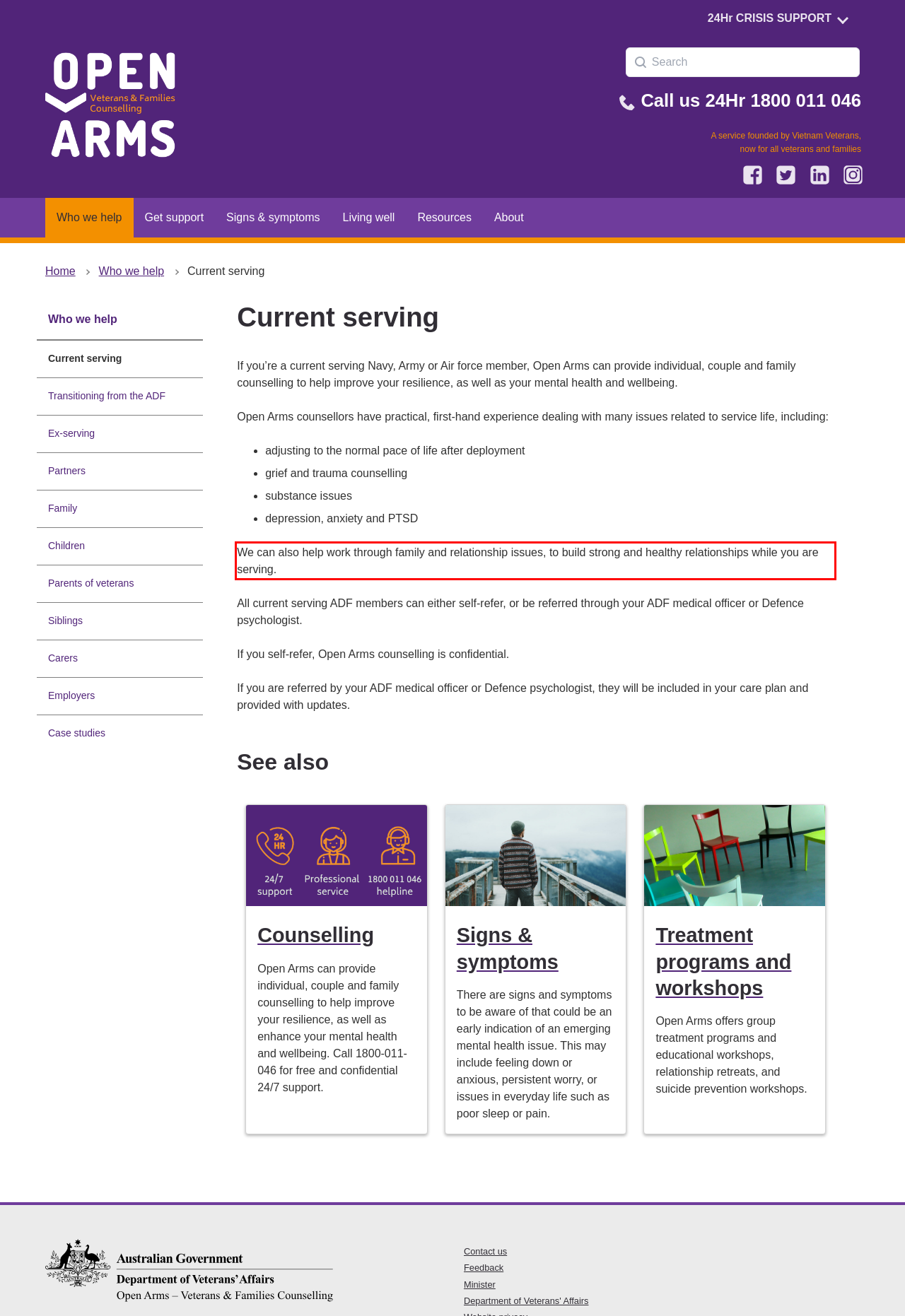By examining the provided screenshot of a webpage, recognize the text within the red bounding box and generate its text content.

We can also help work through family and relationship issues, to build strong and healthy relationships while you are serving.